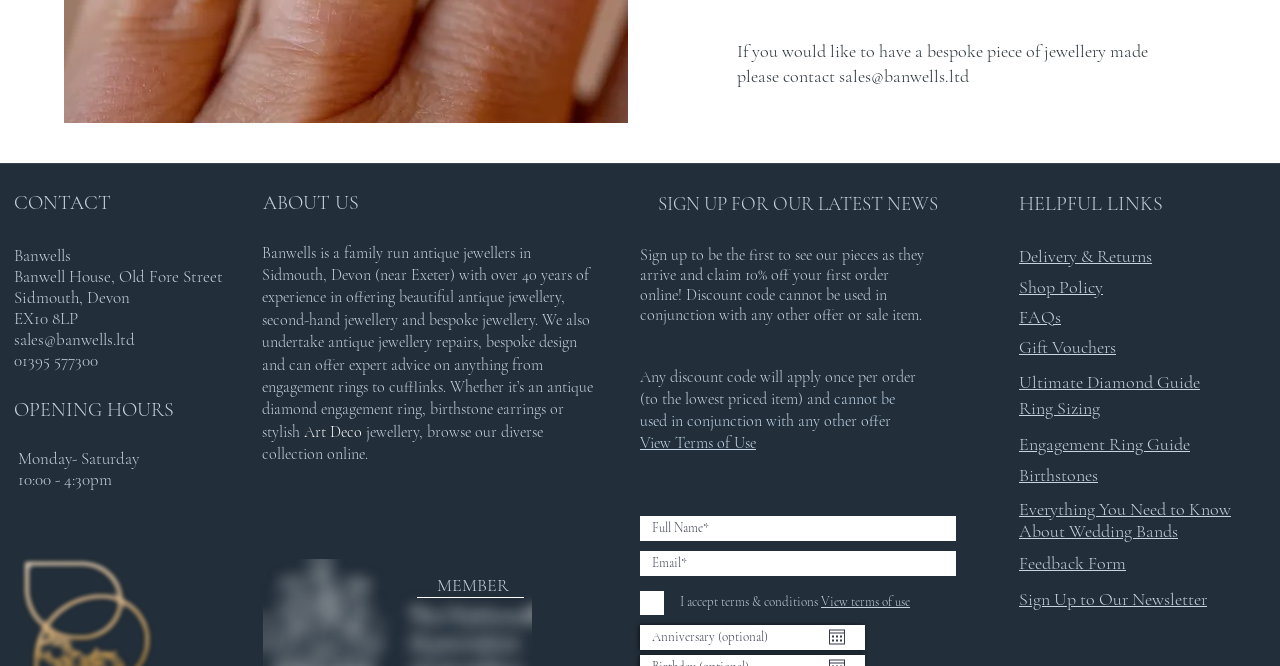Identify the bounding box of the UI component described as: "View Terms of Use".

[0.5, 0.65, 0.591, 0.68]